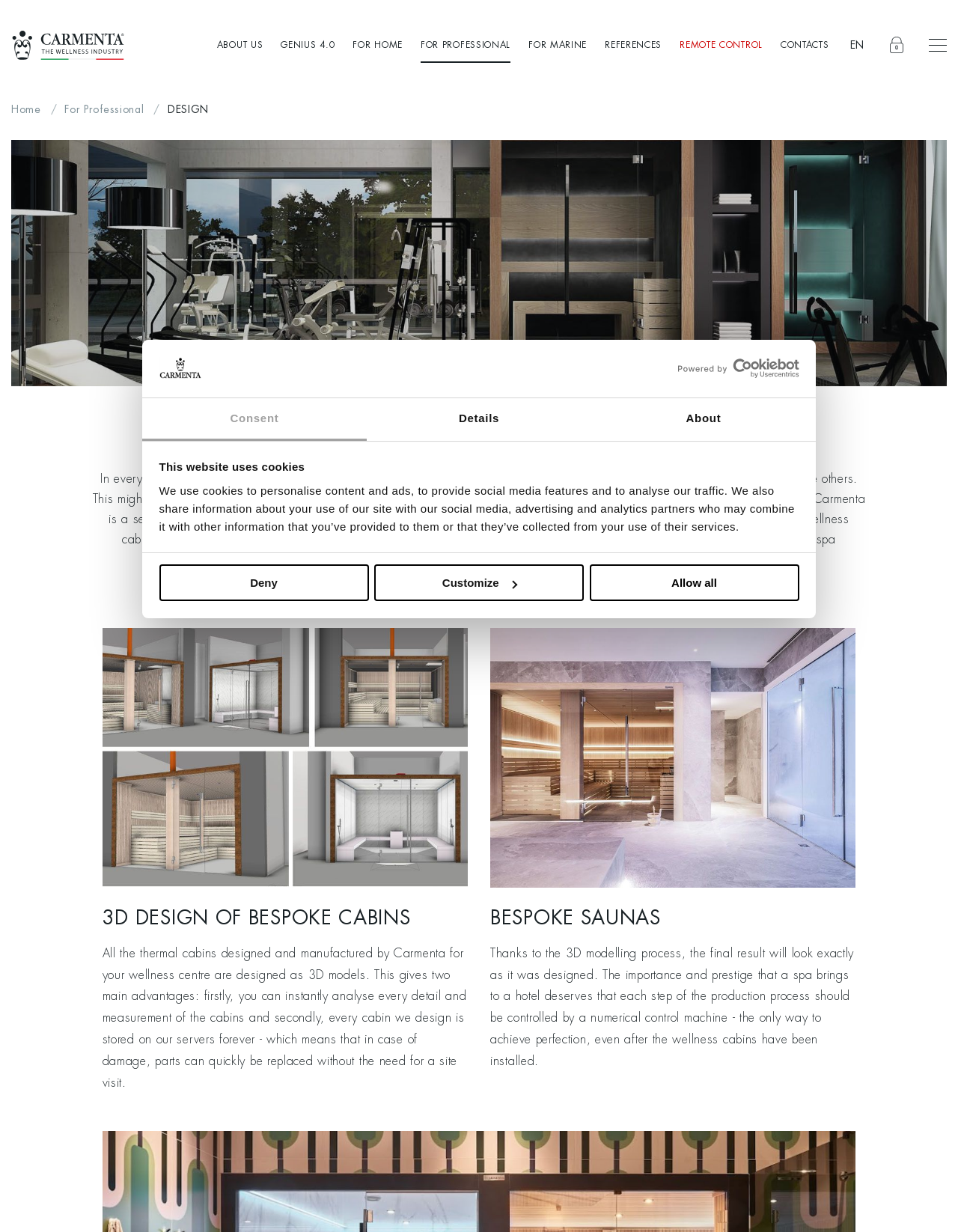Look at the image and answer the question in detail:
What type of materials are used in the spa projects?

I found a sentence on the webpage that mentions the use of special materials in the spa projects. The sentence states that the company uses 'top-quality Italian-made products compatible with all intensive-use spa technologies'.